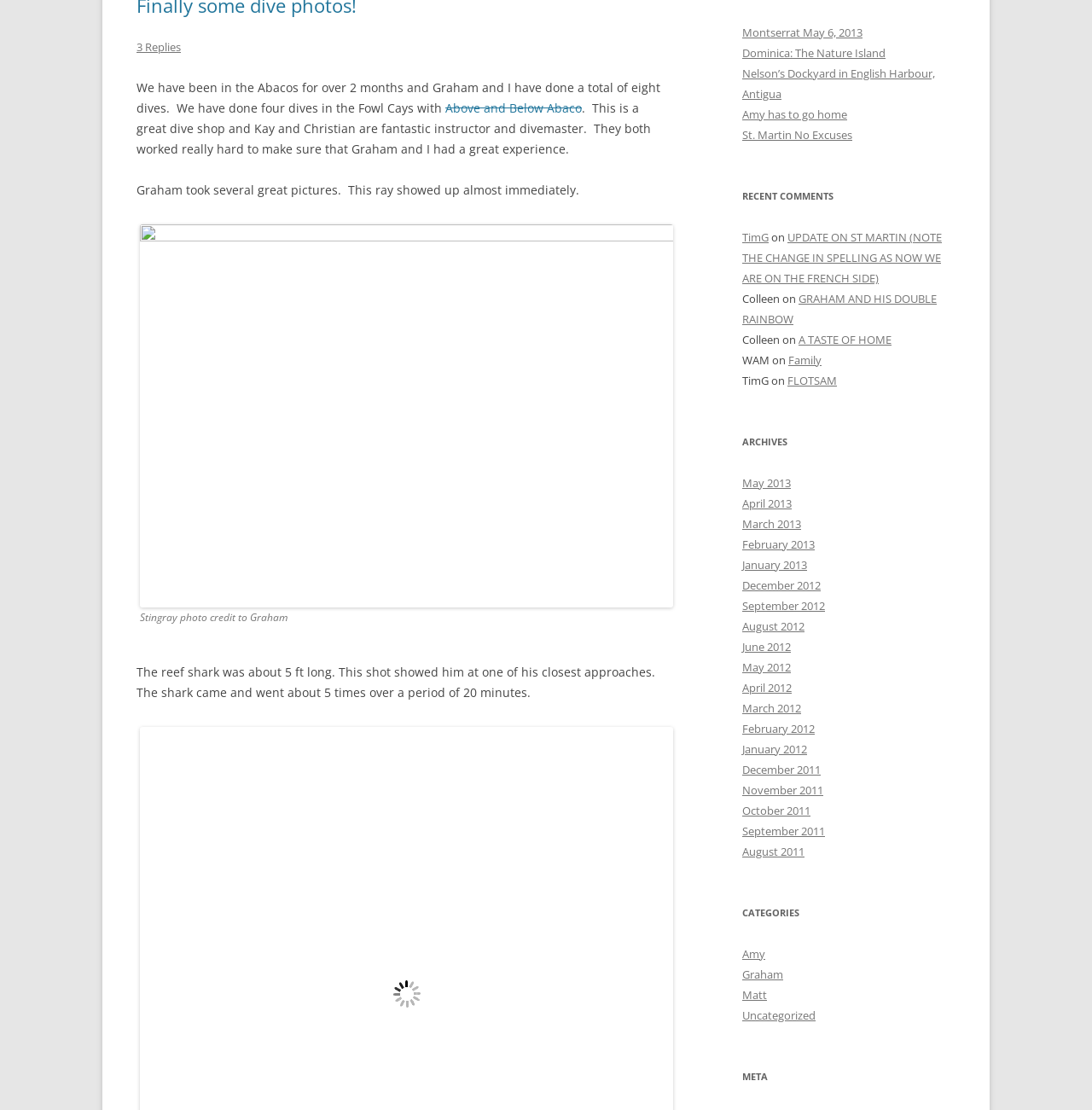Show the bounding box coordinates for the HTML element described as: "Above and Below Abaco".

[0.408, 0.09, 0.533, 0.105]